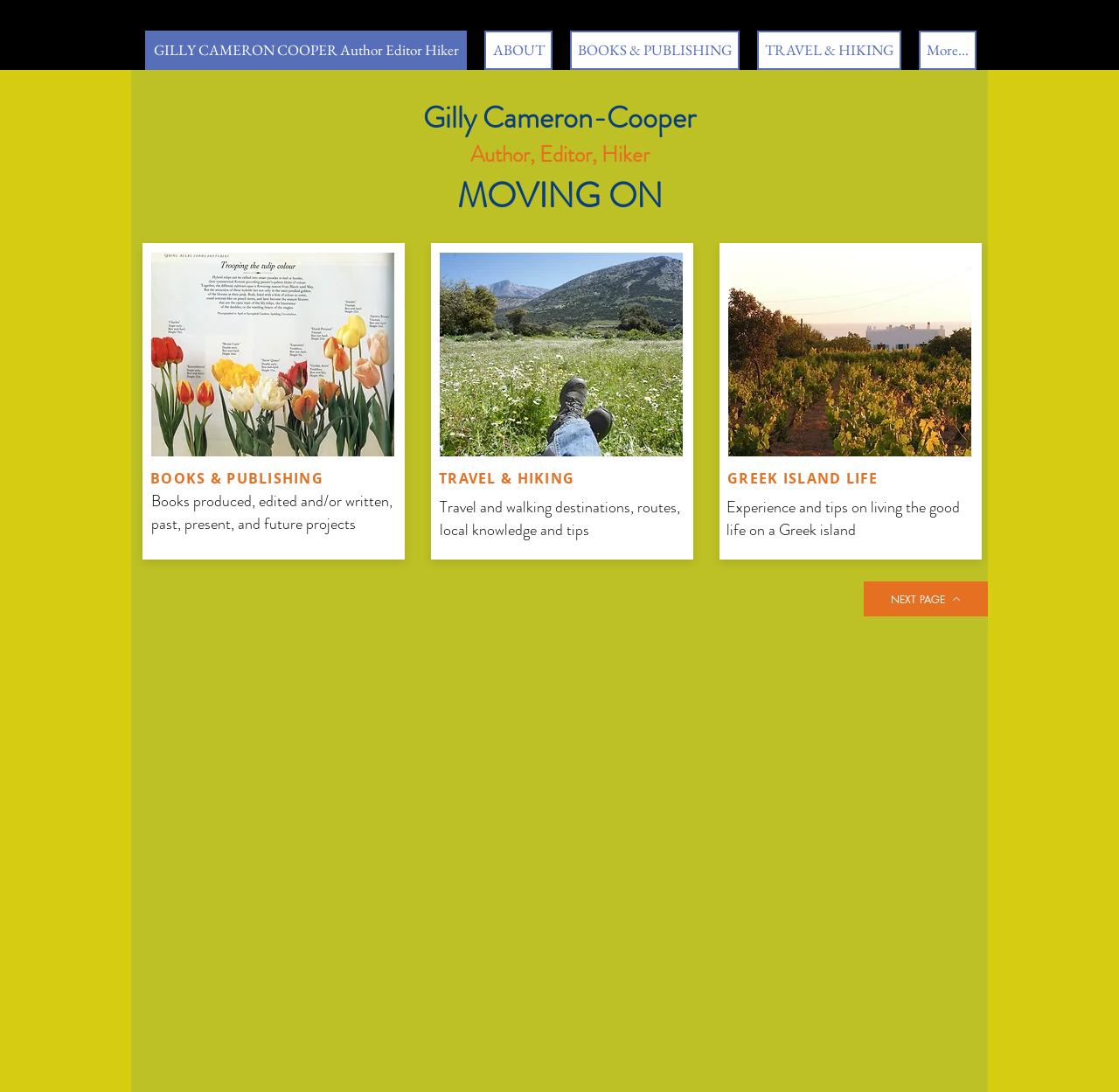Refer to the image and answer the question with as much detail as possible: What is the focus of the 'TRAVEL & HIKING' section?

The answer can be found in the StaticText element associated with the 'TRAVEL & HIKING' section, which mentions 'Travel and walking destinations, routes, local knowledge and tips'.